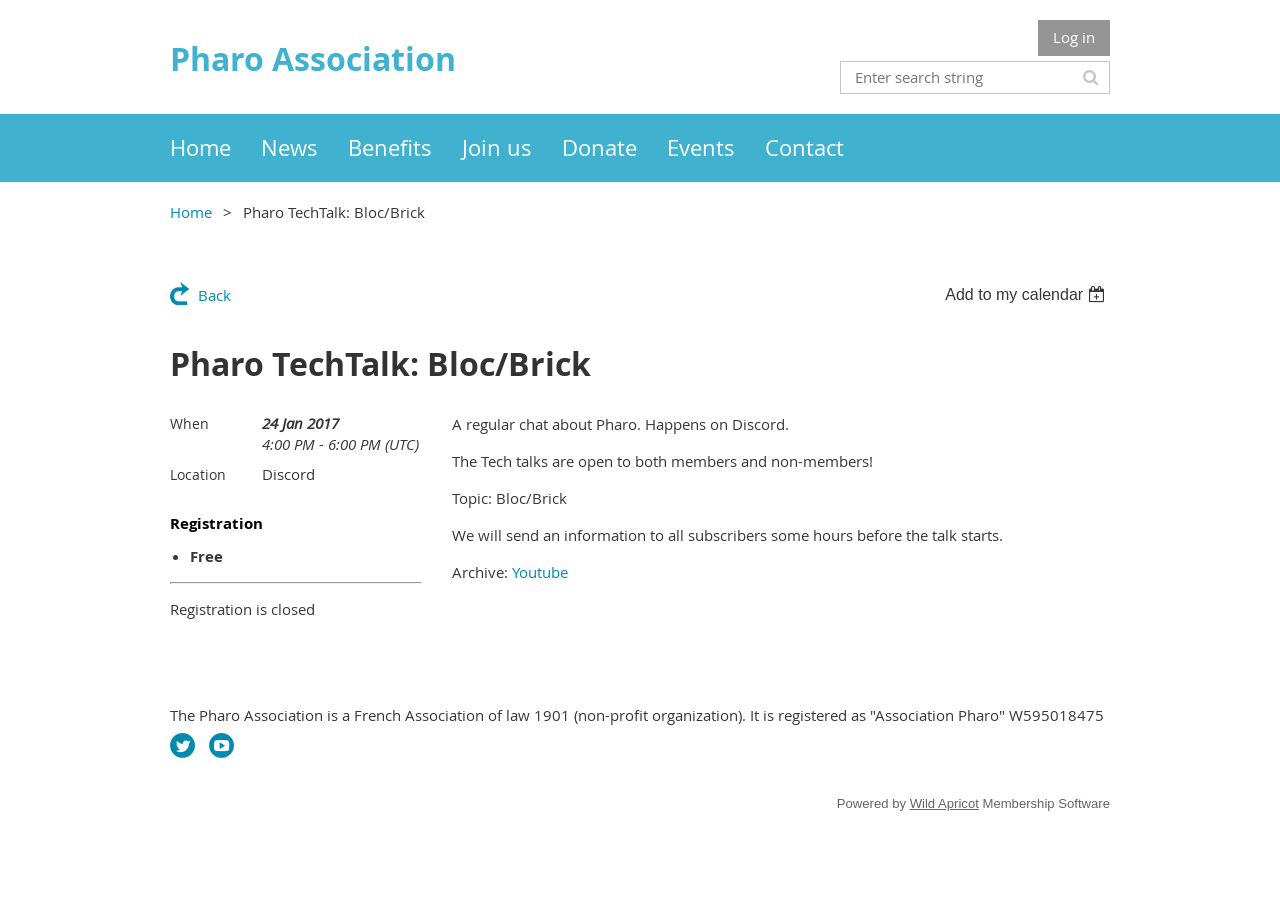Please determine the bounding box coordinates of the element to click on in order to accomplish the following task: "Check the event details". Ensure the coordinates are four float numbers ranging from 0 to 1, i.e., [left, top, right, bottom].

[0.19, 0.222, 0.332, 0.244]